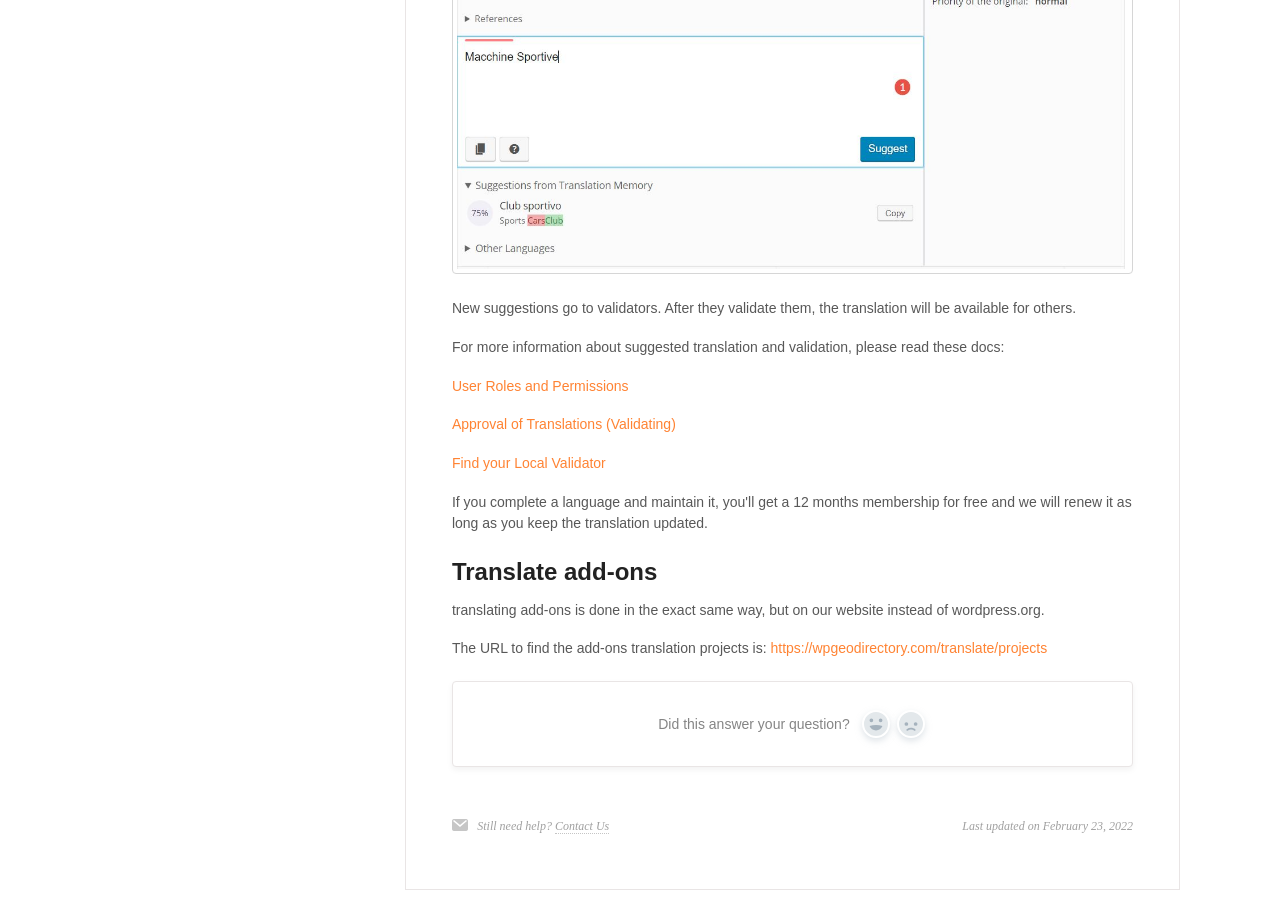Please find the bounding box coordinates of the element that must be clicked to perform the given instruction: "Read about user roles and permissions". The coordinates should be four float numbers from 0 to 1, i.e., [left, top, right, bottom].

[0.353, 0.415, 0.494, 0.433]